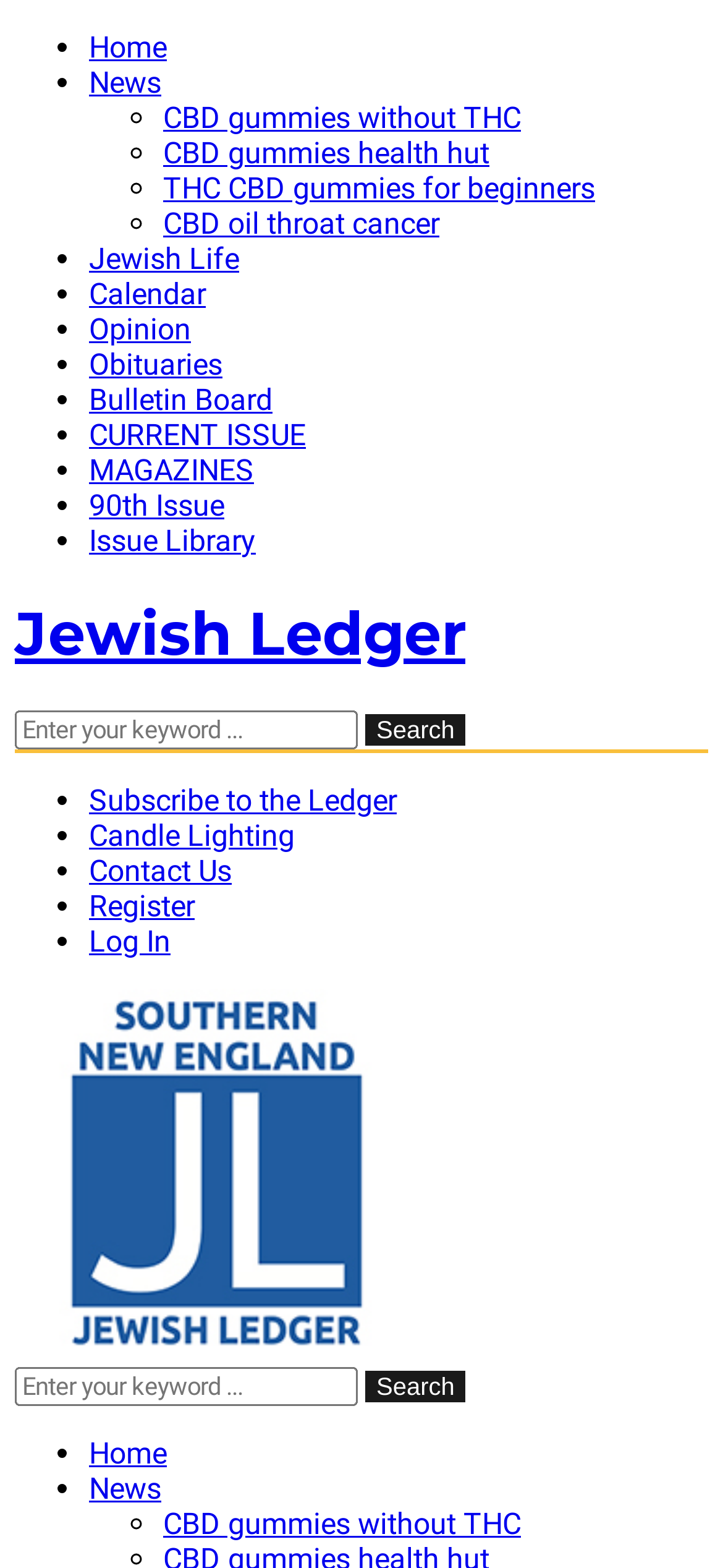How many links are in the main navigation menu?
Using the information from the image, answer the question thoroughly.

The main navigation menu is located at the top of the webpage and contains links to various sections such as 'Home', 'News', 'Jewish Life', and others. By counting the links, we can see that there are 13 links in total.